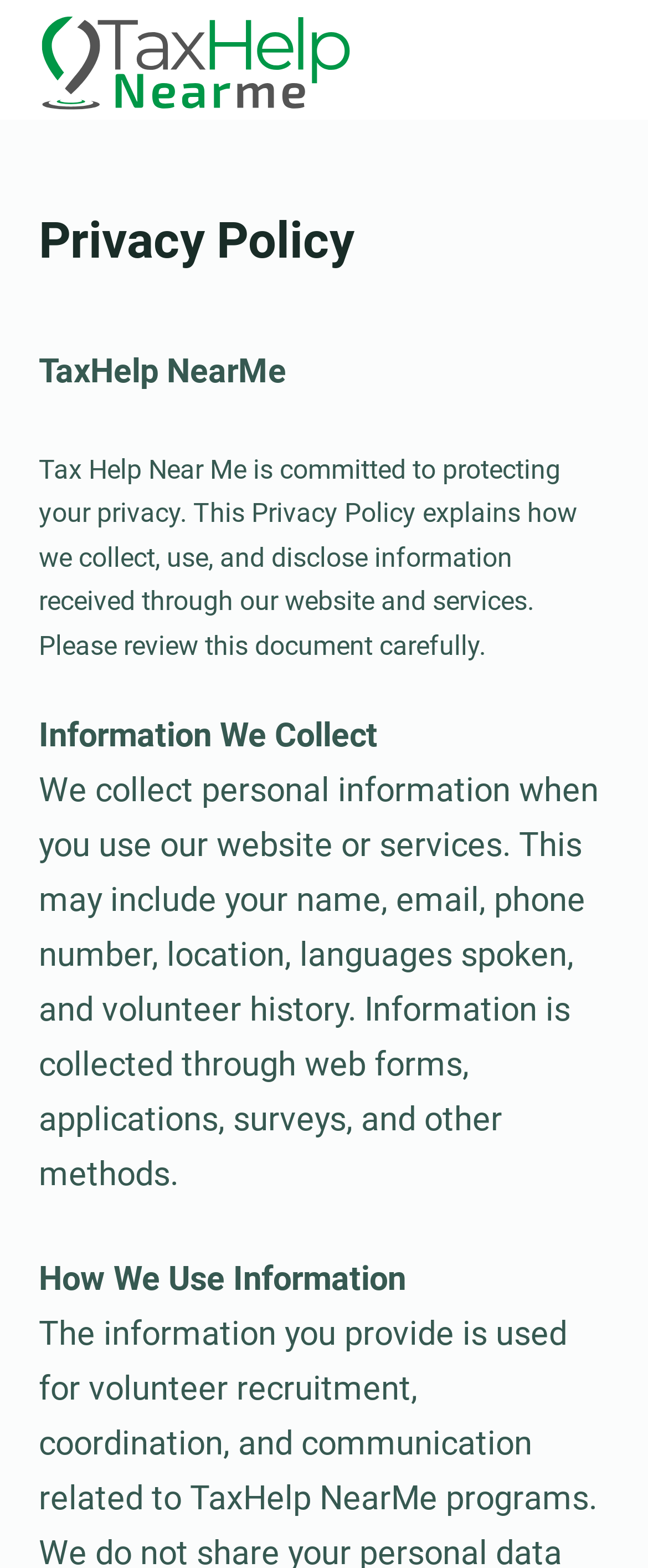Using the details in the image, give a detailed response to the question below:
What are the main sections of the privacy policy?

The main sections of the privacy policy can be inferred from the static text elements 'Information We Collect' and 'How We Use Information' which are children of the 'Menu' button. These elements are likely to be headings and indicate the main topics of the privacy policy.